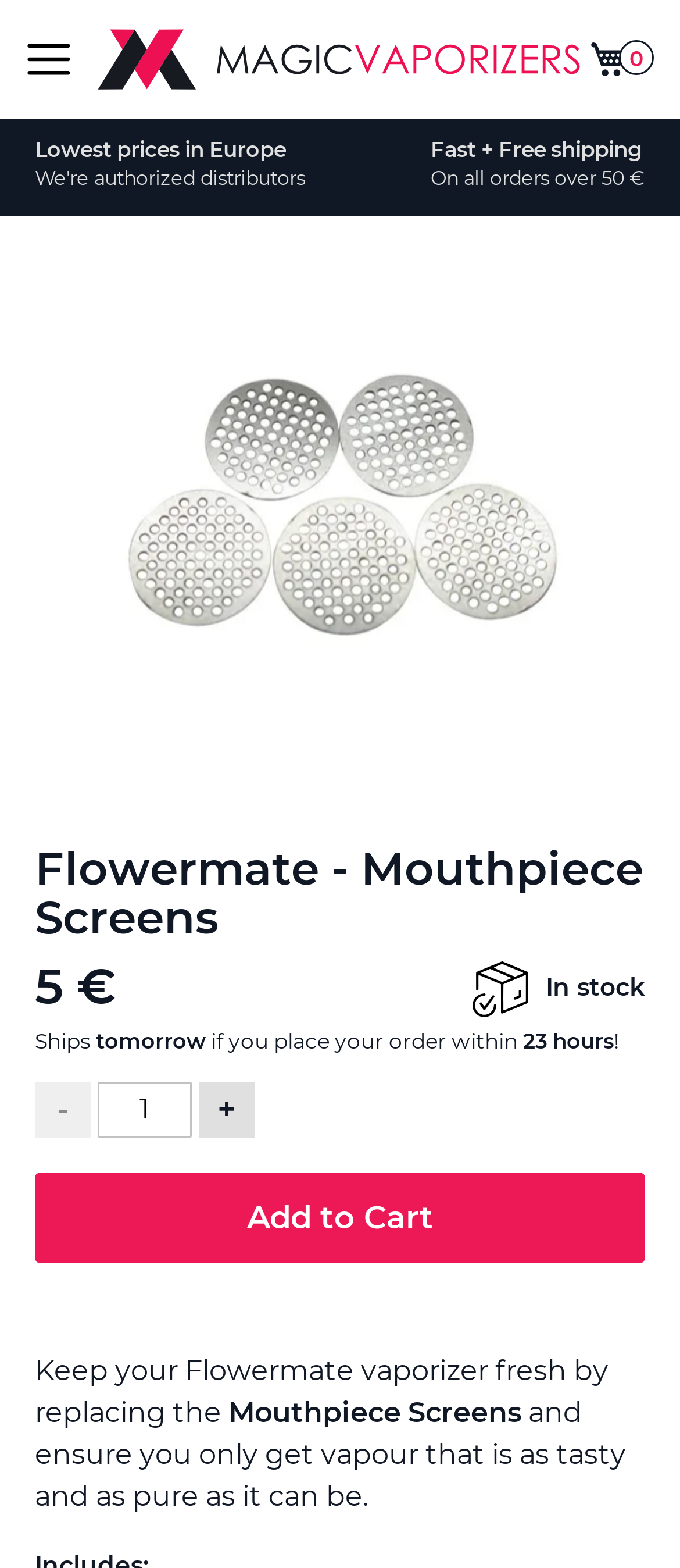Generate a comprehensive description of the contents of the webpage.

This webpage is about Mouthpiece Screens for Flowermate vaporizers. At the top left corner, there is a menu icon and a "Toggle Nav" text. Next to it, there is a logo of "MagicVaporizers" with a link to the website. On the top right corner, there is a "My Cart 0" link with a small icon.

Below the top navigation, there are two headings: "Lowest prices in Europe" and "Fast + Free shipping" on all orders over 50 €. The main content of the page is about the Mouthpiece Screens product, with a heading "Flowermate - Mouthpiece Screens" and a price of 5 €. The product is in stock and ships tomorrow if the order is placed within 23 hours.

There is a quantity selection section with a minus button, a quantity input field, and a plus button. Below it, there is an "Add to Cart" button. The product description is provided in three paragraphs, explaining the importance of replacing the Mouthpiece Screens to keep the vaporizer fresh and ensure pure vapor.

On the right side of the product description, there is a large image of the Mouthpiece Screens product. There are also links to skip to the end or beginning of the images gallery, and a link to the product page with a large image of the product.